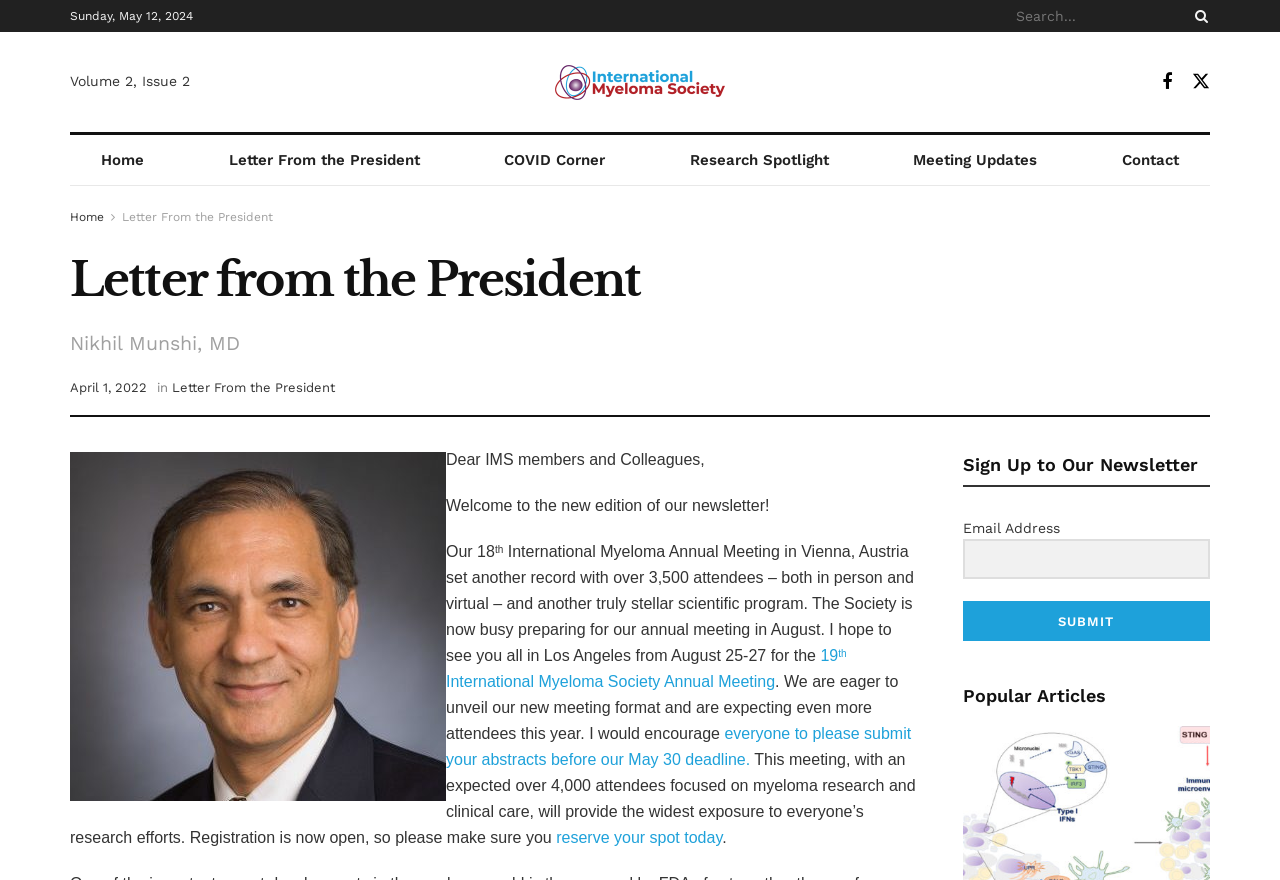From the webpage screenshot, predict the bounding box of the UI element that matches this description: "aria-label="Search Button"".

[0.925, 0.0, 0.945, 0.036]